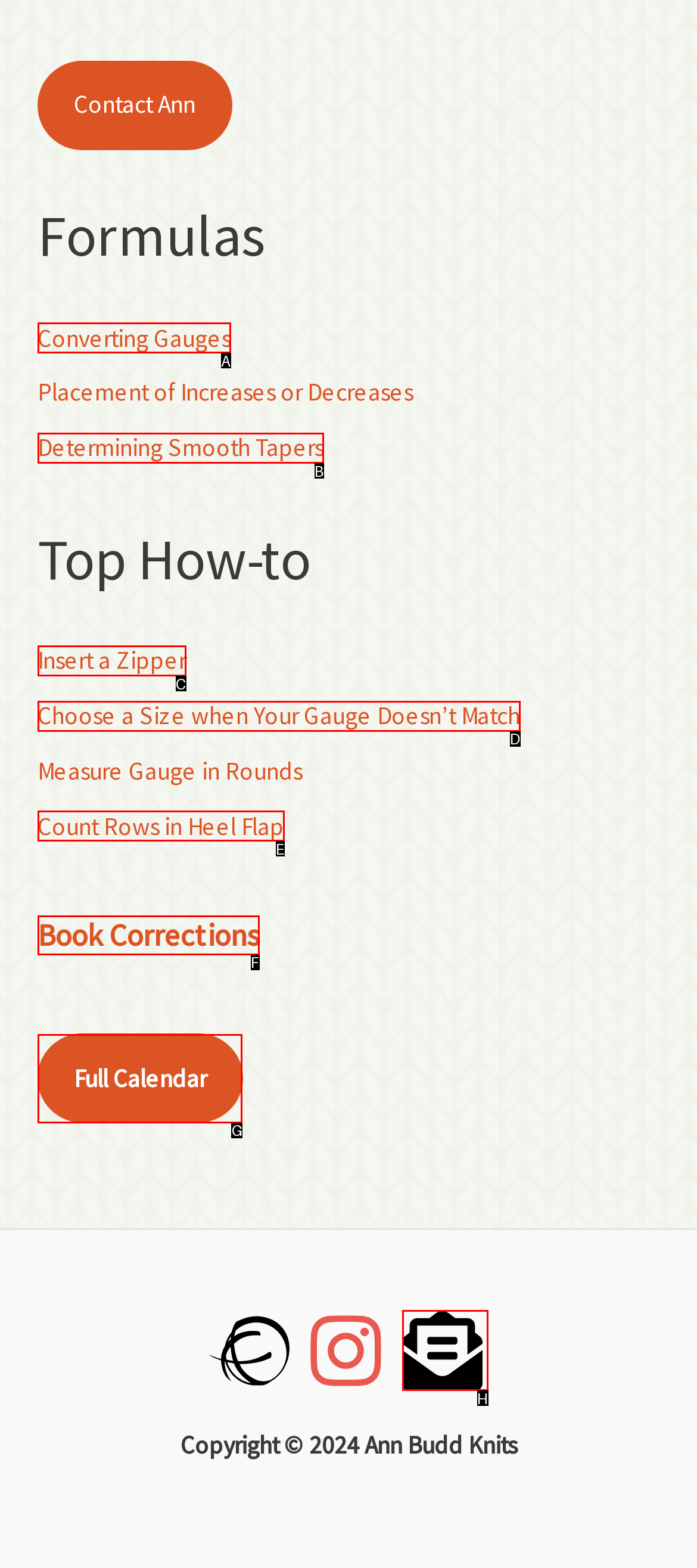Tell me which one HTML element best matches the description: Count Rows in Heel Flap
Answer with the option's letter from the given choices directly.

E